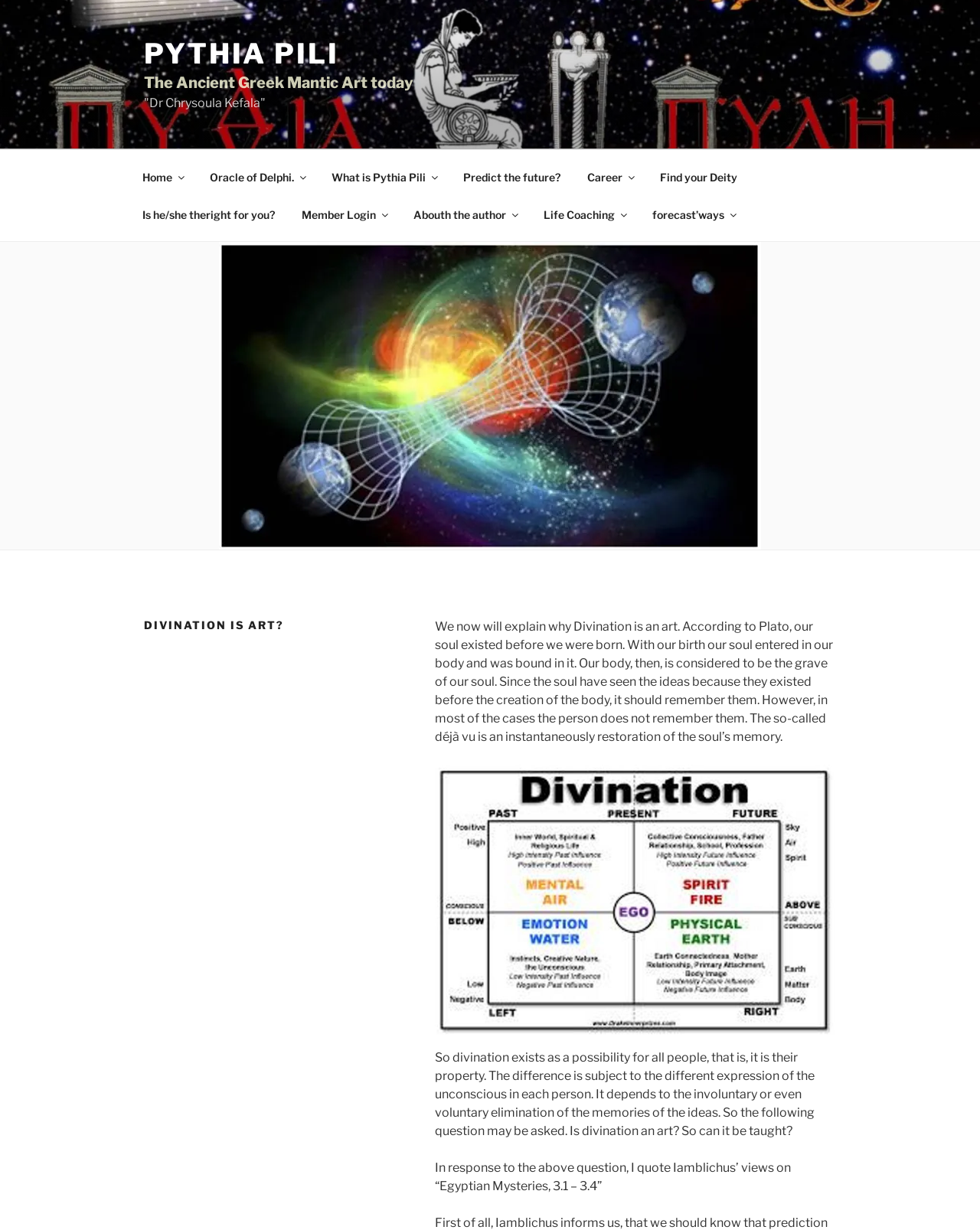Please determine the bounding box coordinates for the element that should be clicked to follow these instructions: "Learn about the author".

[0.408, 0.159, 0.541, 0.189]